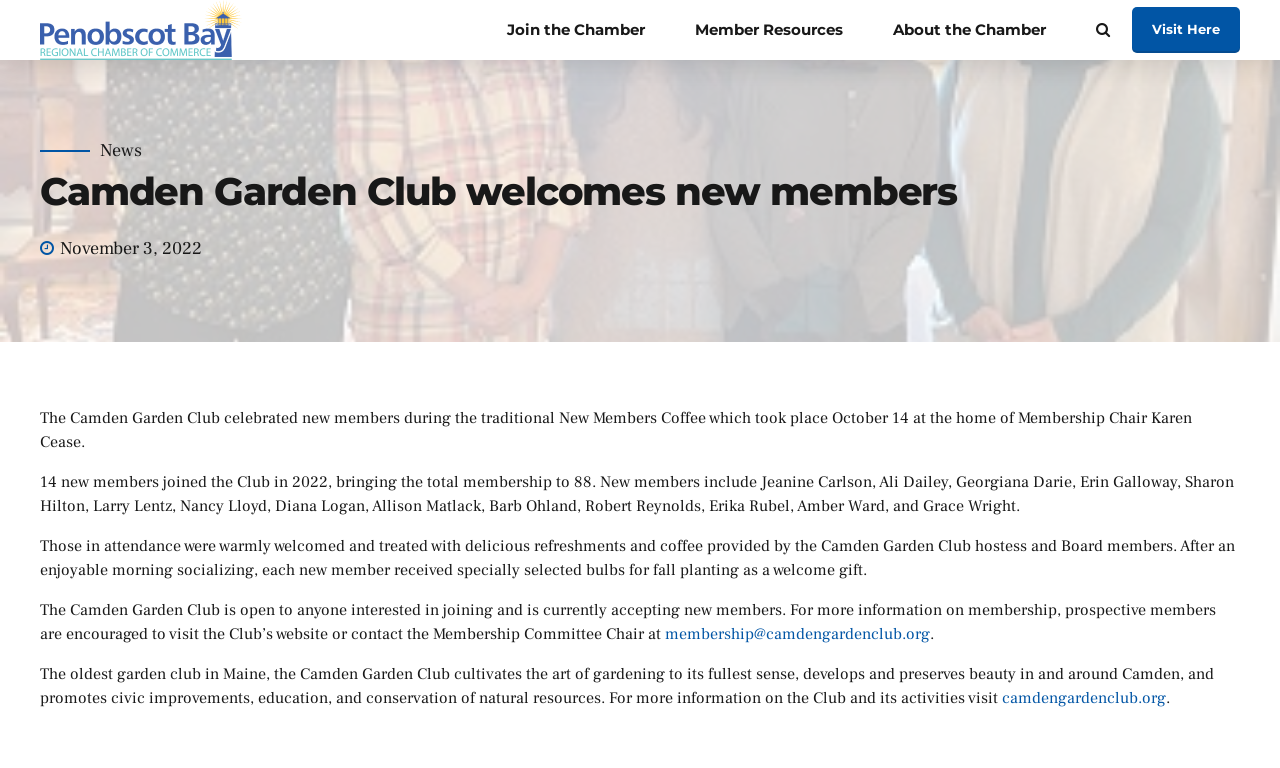Could you specify the bounding box coordinates for the clickable section to complete the following instruction: "Contact the Chamber"?

[0.621, 0.033, 0.832, 0.087]